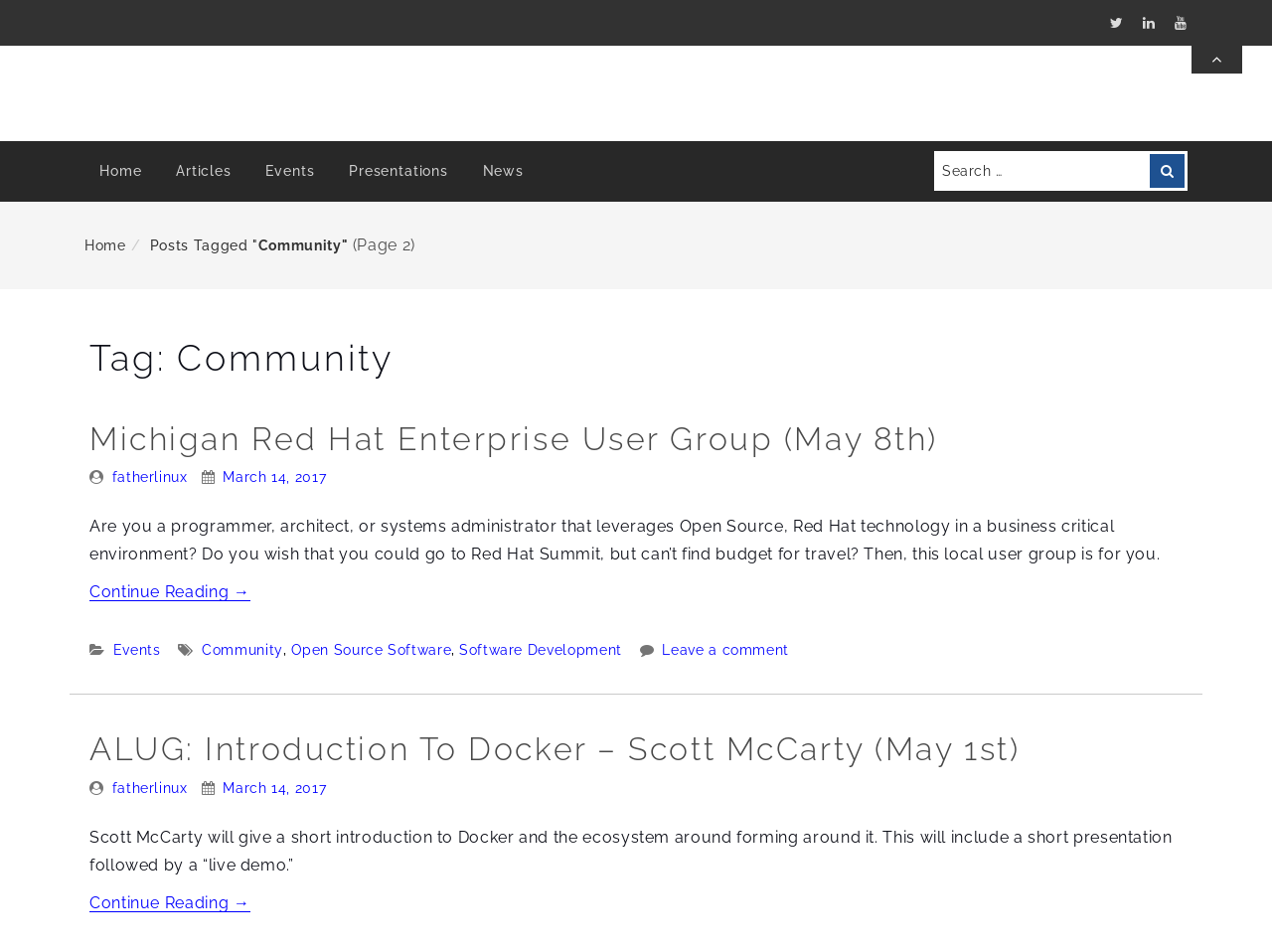Answer briefly with one word or phrase:
What is the current page number?

2